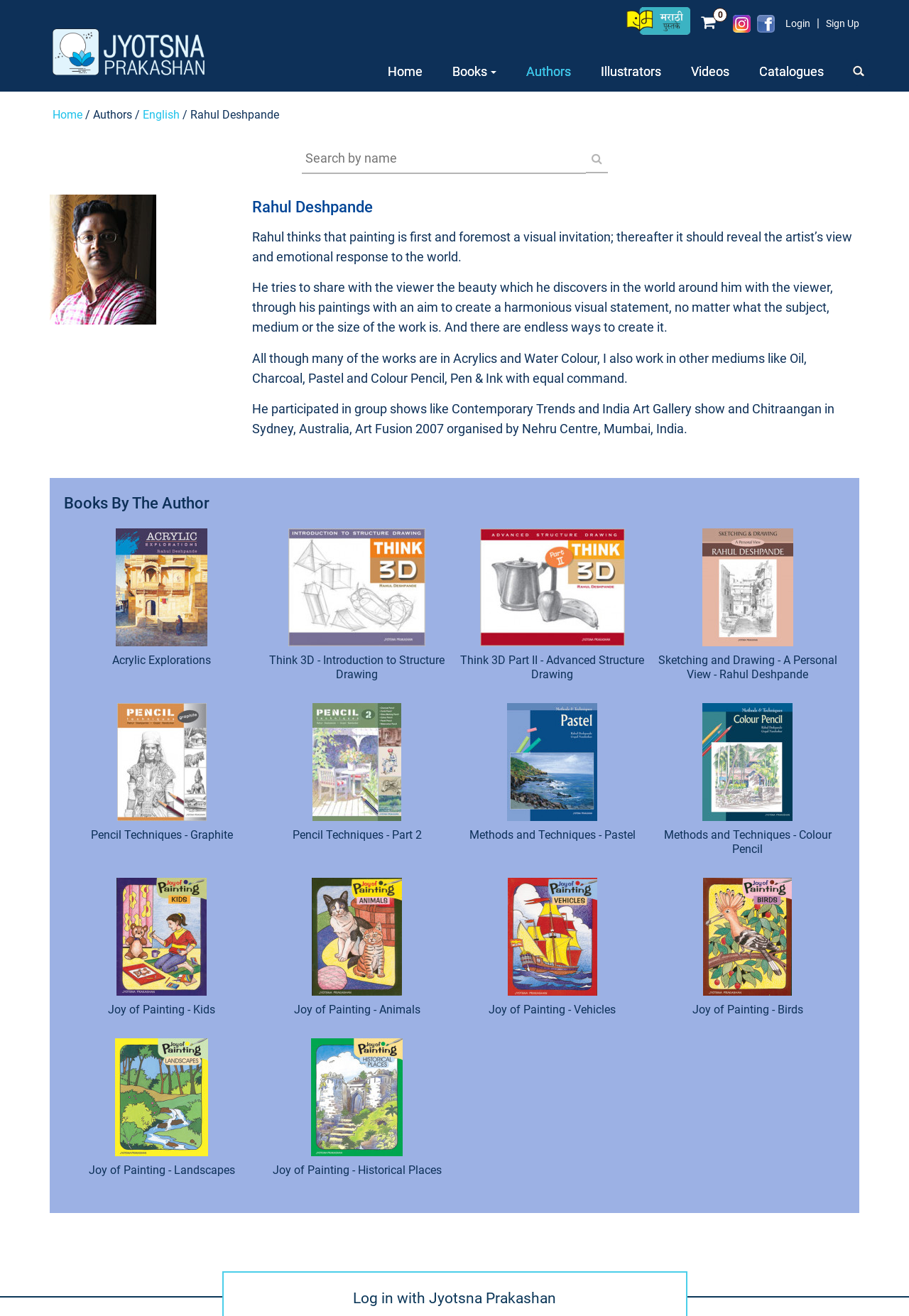What is the name of the author?
Provide a well-explained and detailed answer to the question.

The name of the author can be found in the heading 'Rahul Deshpande' which is located at the top of the webpage, and also in the link 'Rahul Deshpande' which is located below the image of the author.